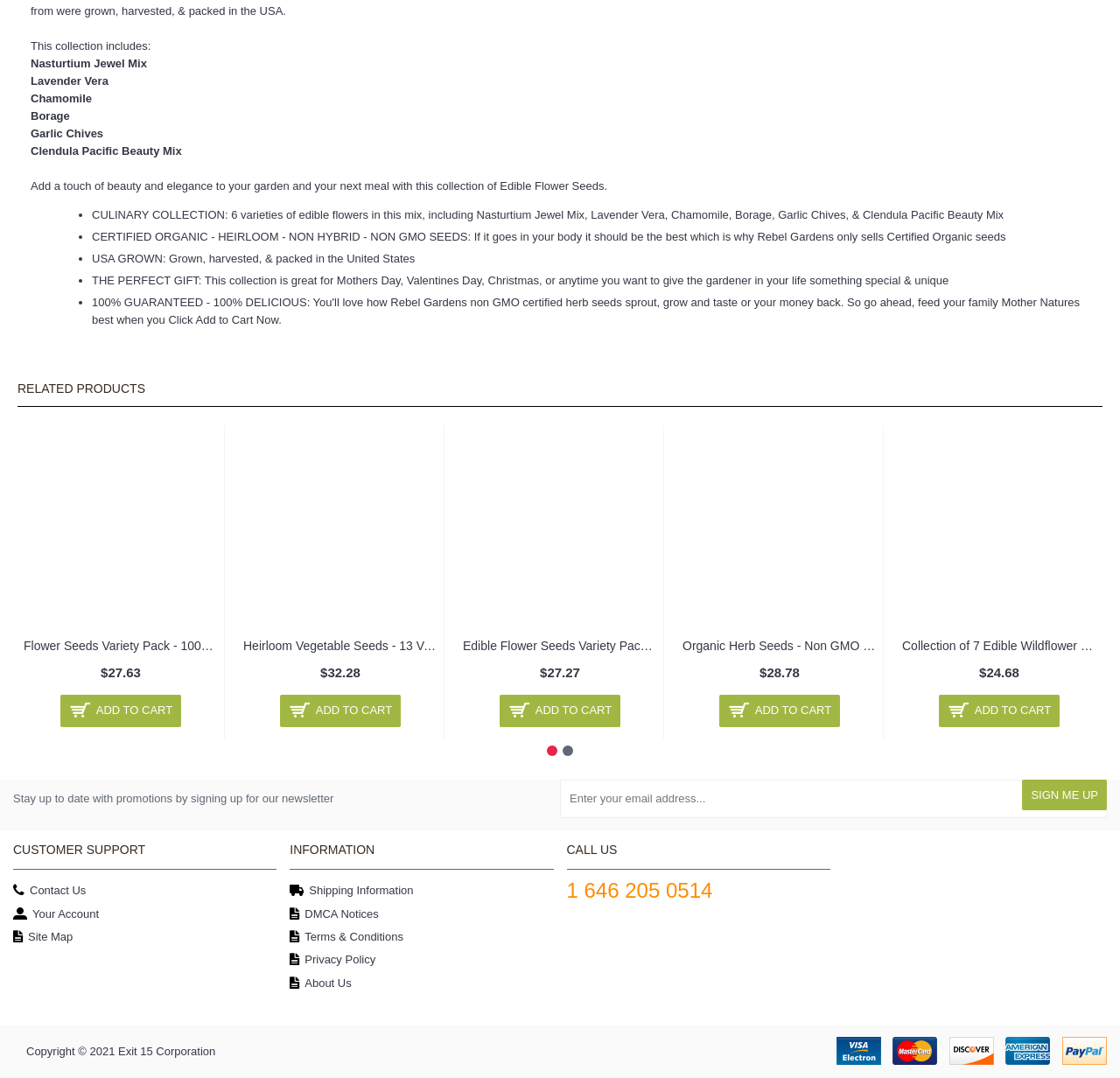Please answer the following question using a single word or phrase: 
What is the status of the Botanical Interests Edible Petals Flower Seed Collection?

Out of stock